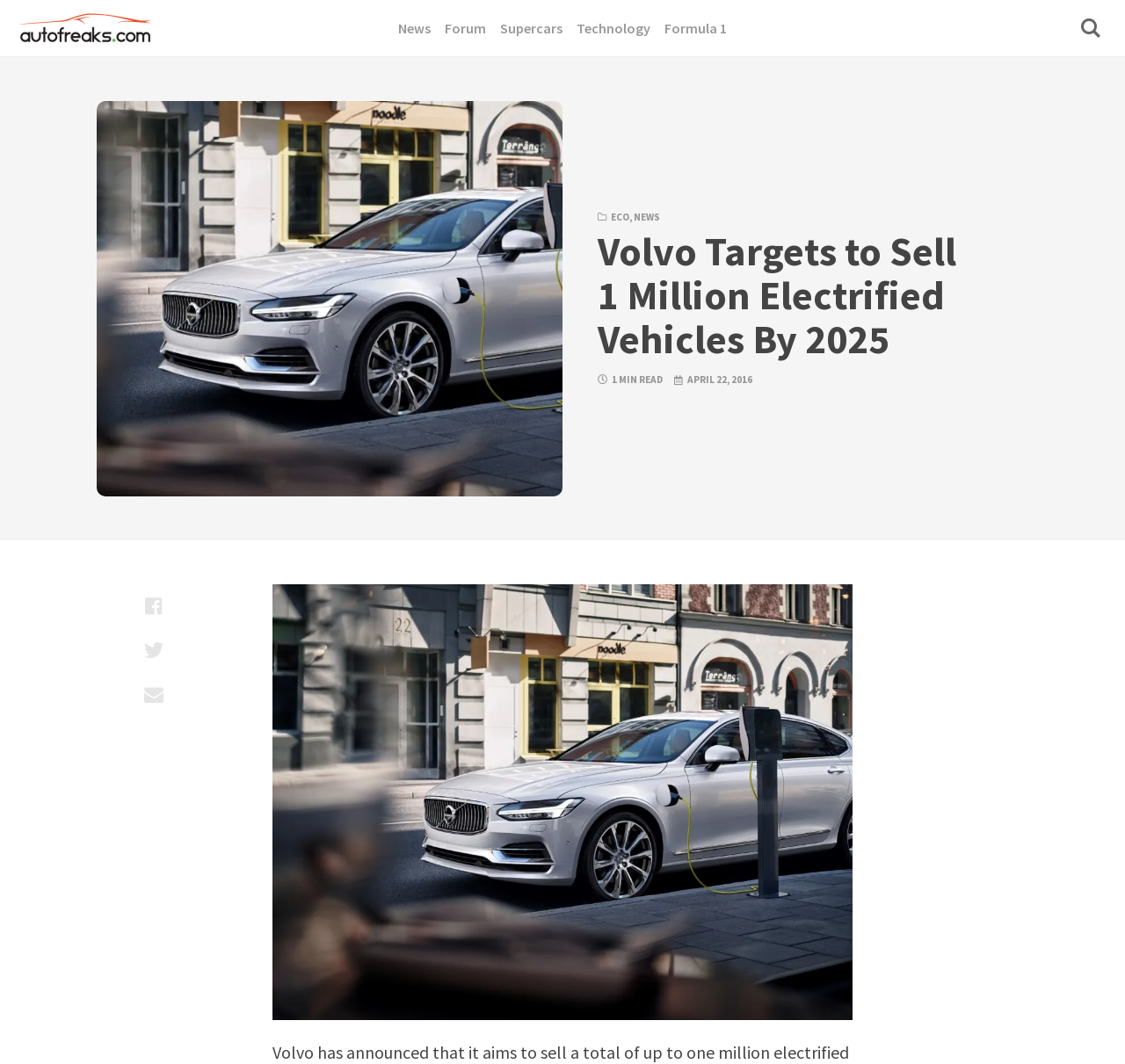Provide a short answer using a single word or phrase for the following question: 
How many social media sharing options are available?

3